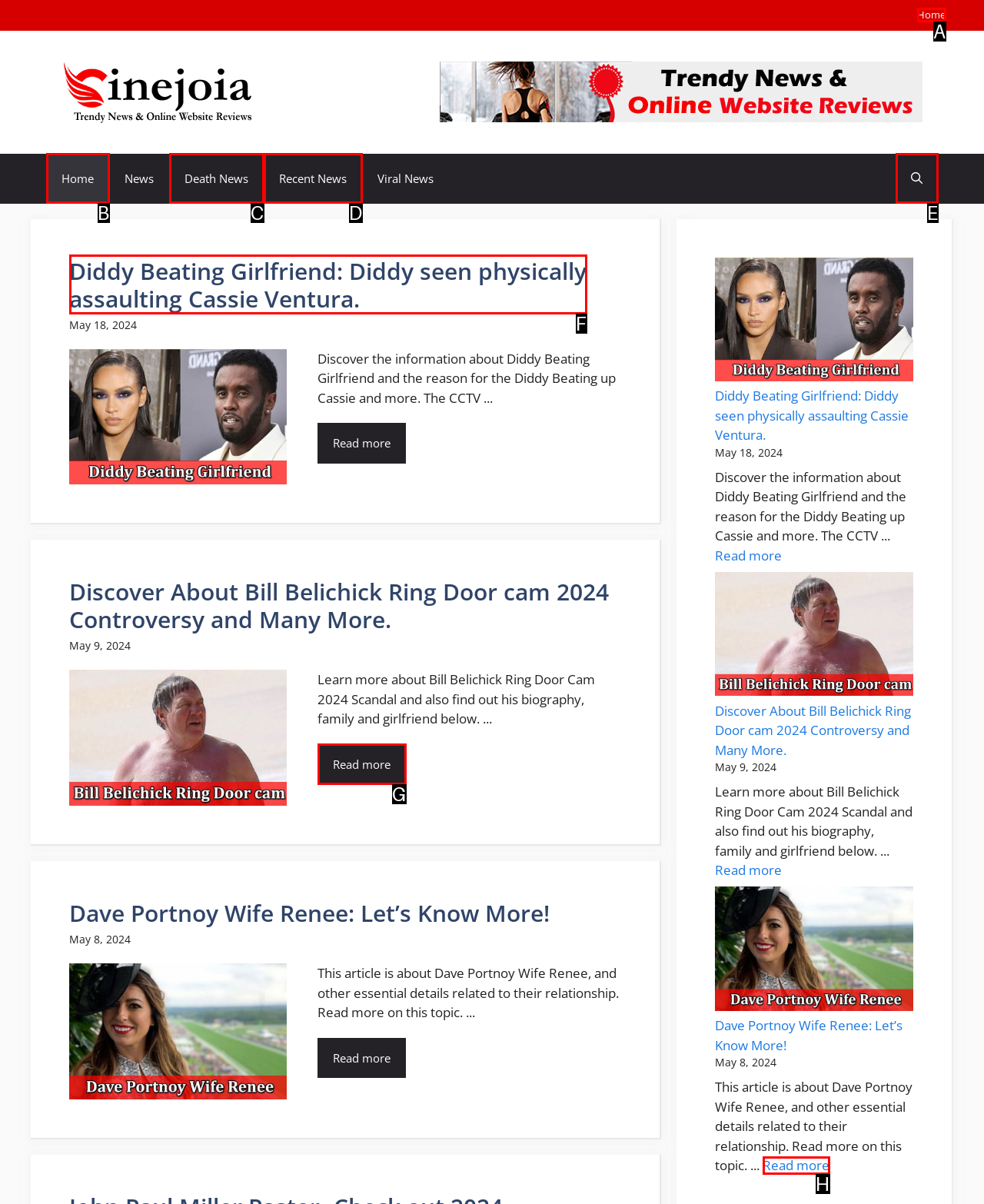Choose the UI element that best aligns with the description: Home
Respond with the letter of the chosen option directly.

B